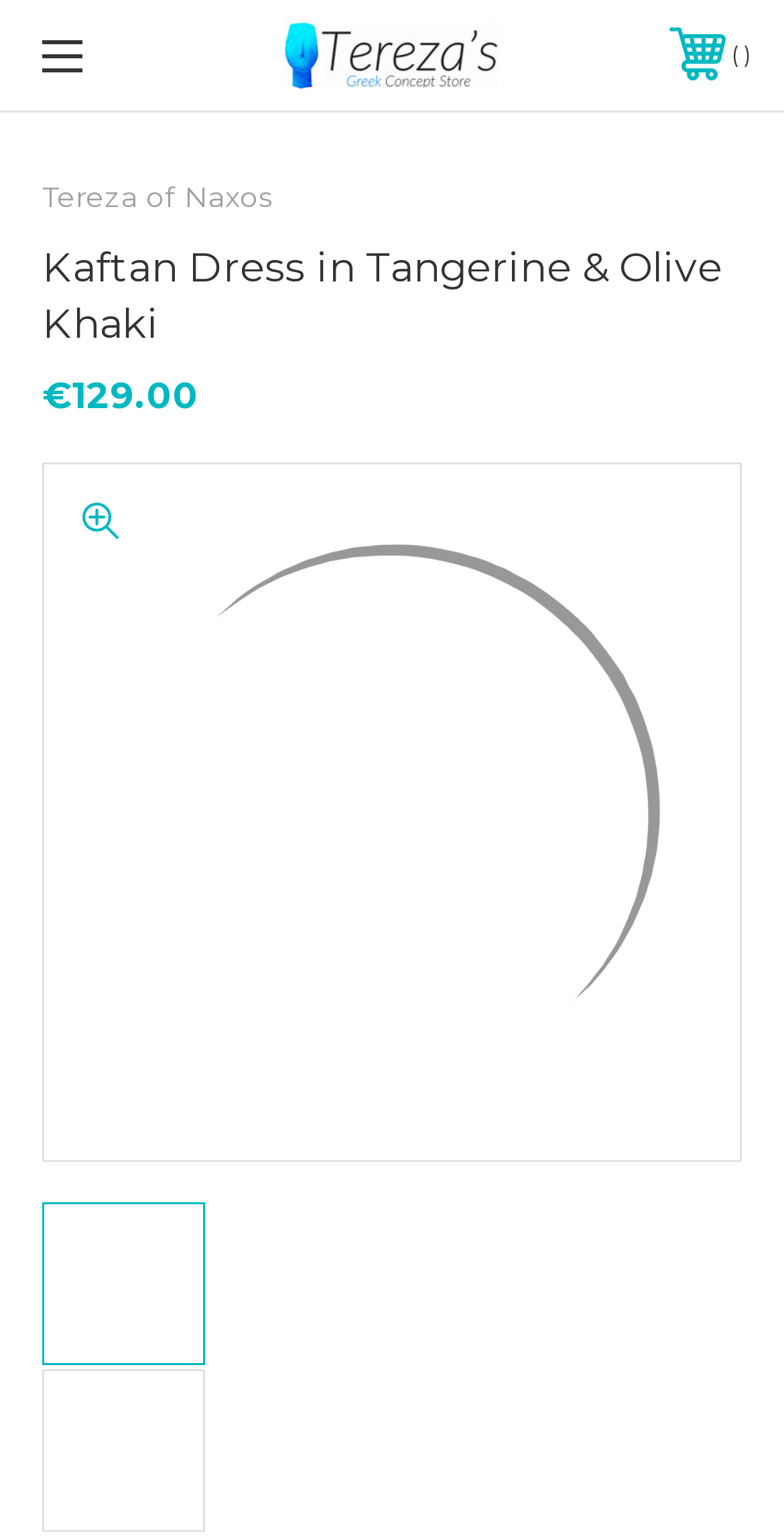What is the price of the Kaftan Dress?
Answer the question using a single word or phrase, according to the image.

€129.00